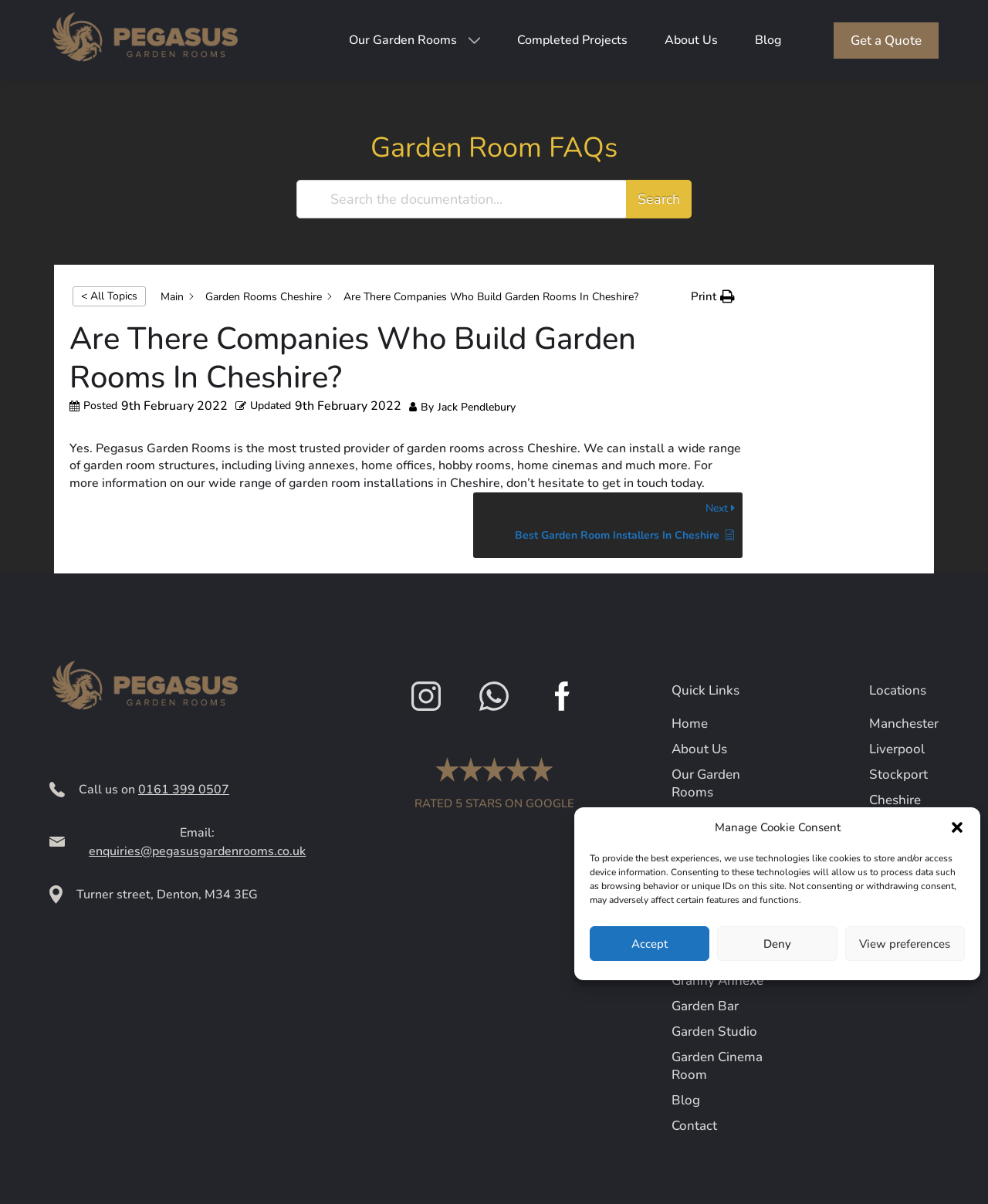Reply to the question with a single word or phrase:
What types of garden rooms do they offer?

Various types